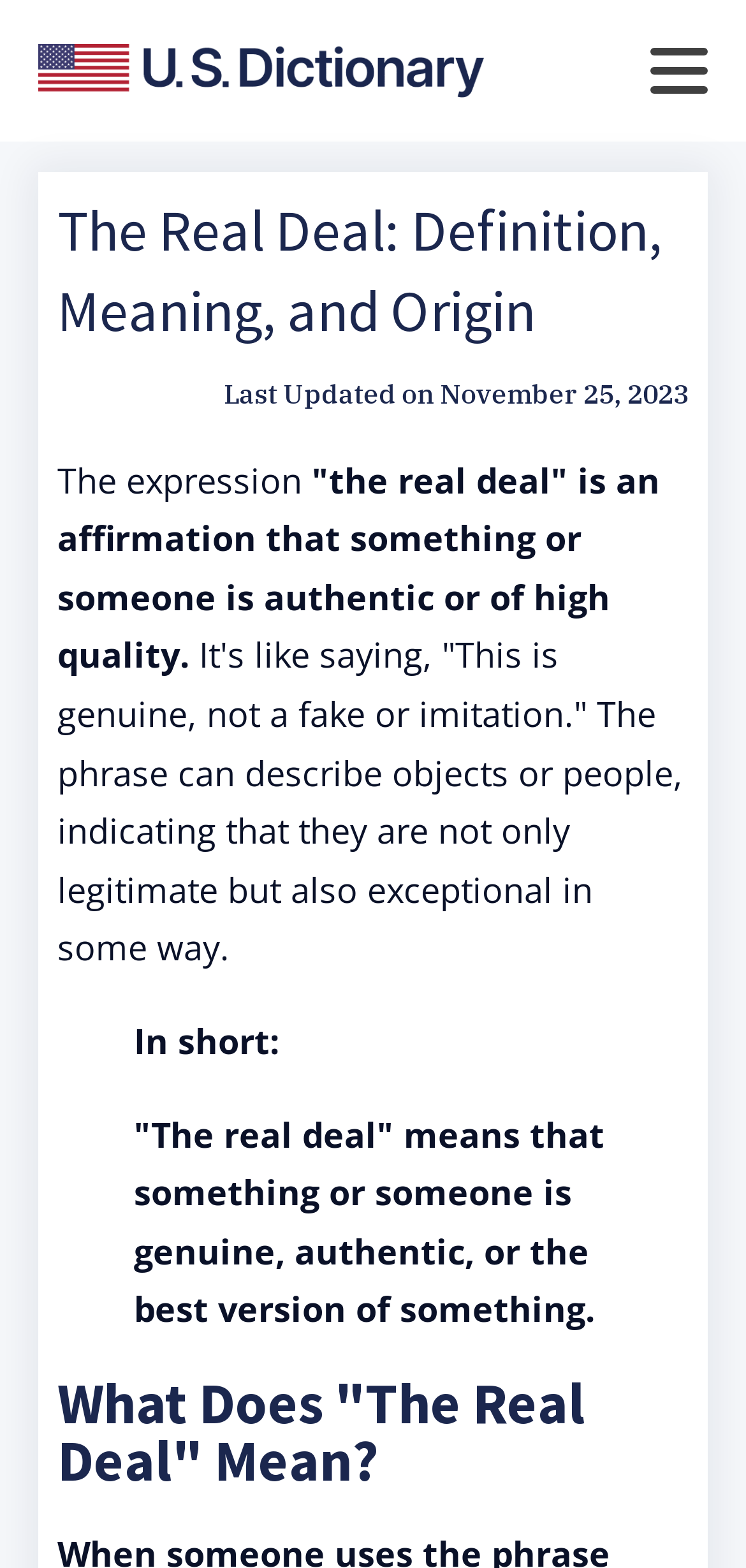Answer the following inquiry with a single word or phrase:
How many sections are there on the webpage?

At least 2